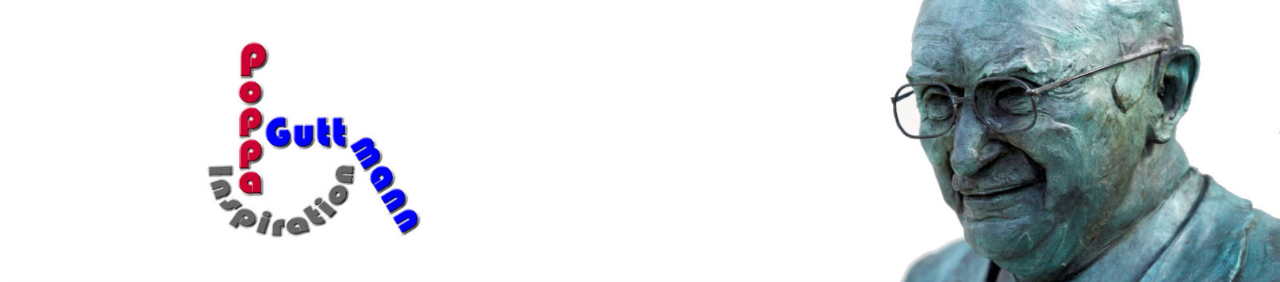Identify and describe all the elements present in the image.

This image features a close-up of a bronze statue representing Sir Ludwig “Poppa” Guttmann, a pioneering figure in the treatment of spinal injuries and a key founder of the Paralympic Games. The statue captures a thoughtful expression, depicting Guttmann with glasses and a gentle smile, embodying his legacy of compassion and innovation. Adjacent to the statue, the words "Poppa Guttmann Inspiration" are artistically arranged in vibrant colors—red, blue, and gray—highlighting the inspirational impact he had on individuals with disabilities and the broader community. This combination serves as both a tribute to Guttmann’s contributions and a celebration of his life, emphasizing the trust established to honor his remarkable achievements and the ongoing influence of his work at the National Spinal Injuries Centre.